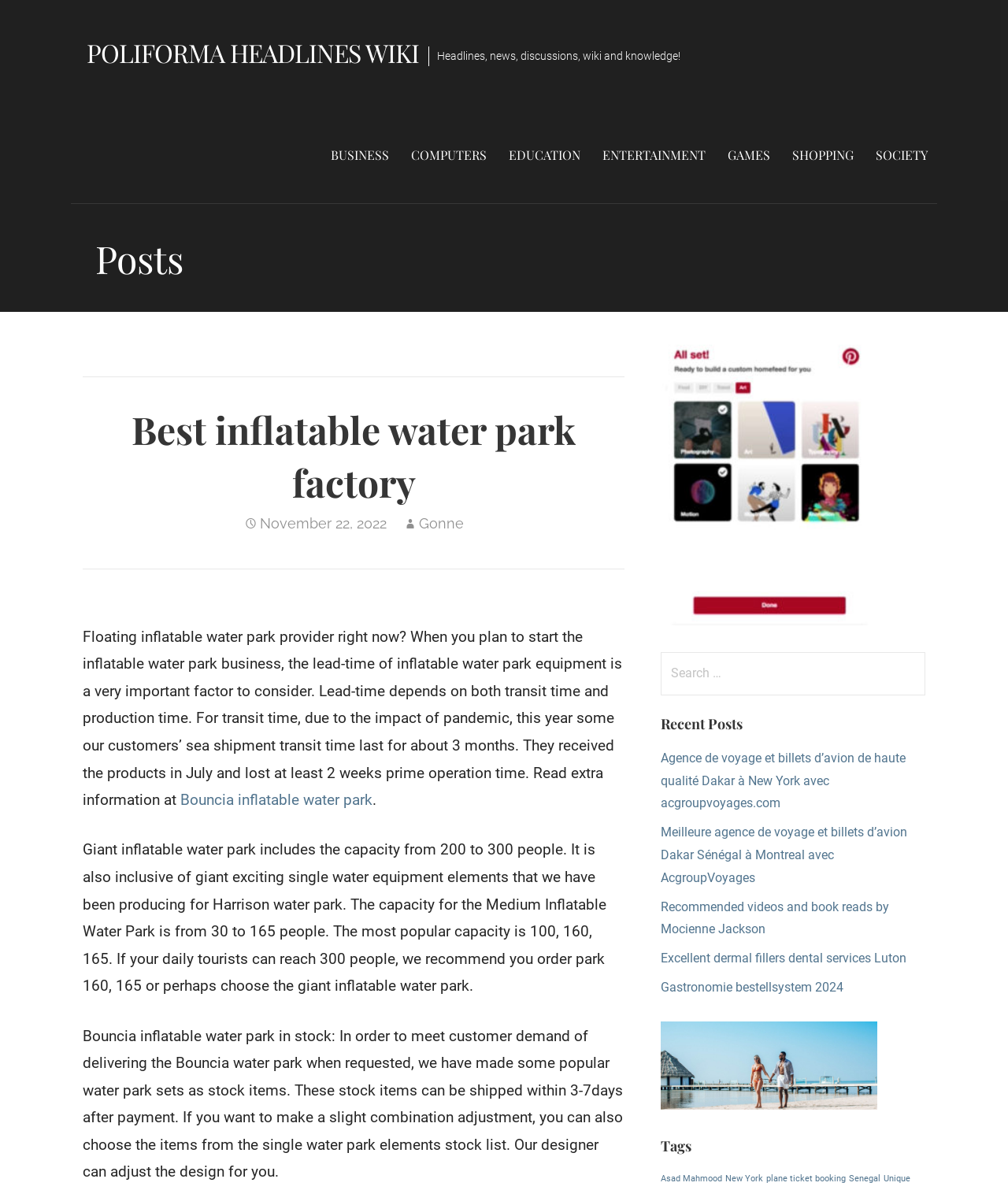What is the category of the link 'BUSINESS'?
Could you please answer the question thoroughly and with as much detail as possible?

The link 'BUSINESS' is a category link, which is one of the top-level categories on the webpage, along with 'COMPUTERS', 'EDUCATION', 'ENTERTAINMENT', 'GAMES', 'SHOPPING', and 'SOCIETY'.